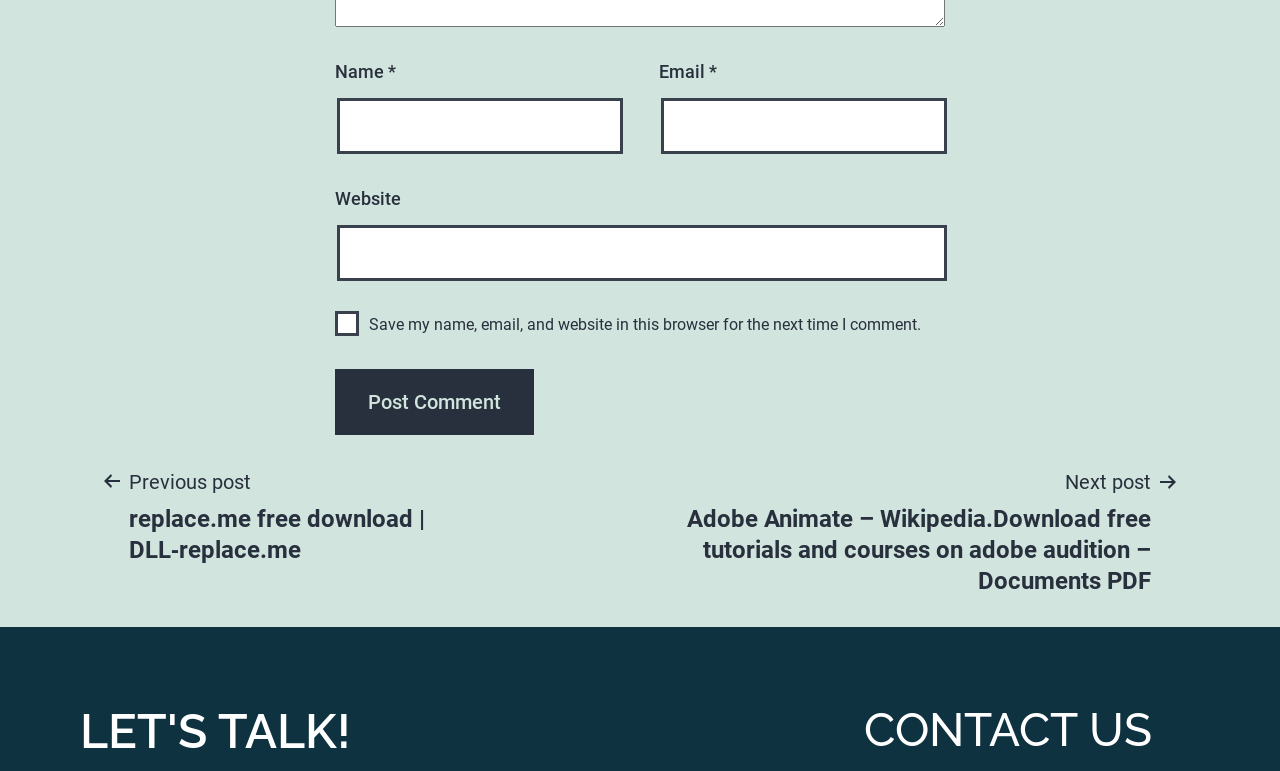What is the purpose of the 'Name' field?
Please provide a single word or phrase based on the screenshot.

To enter user's name